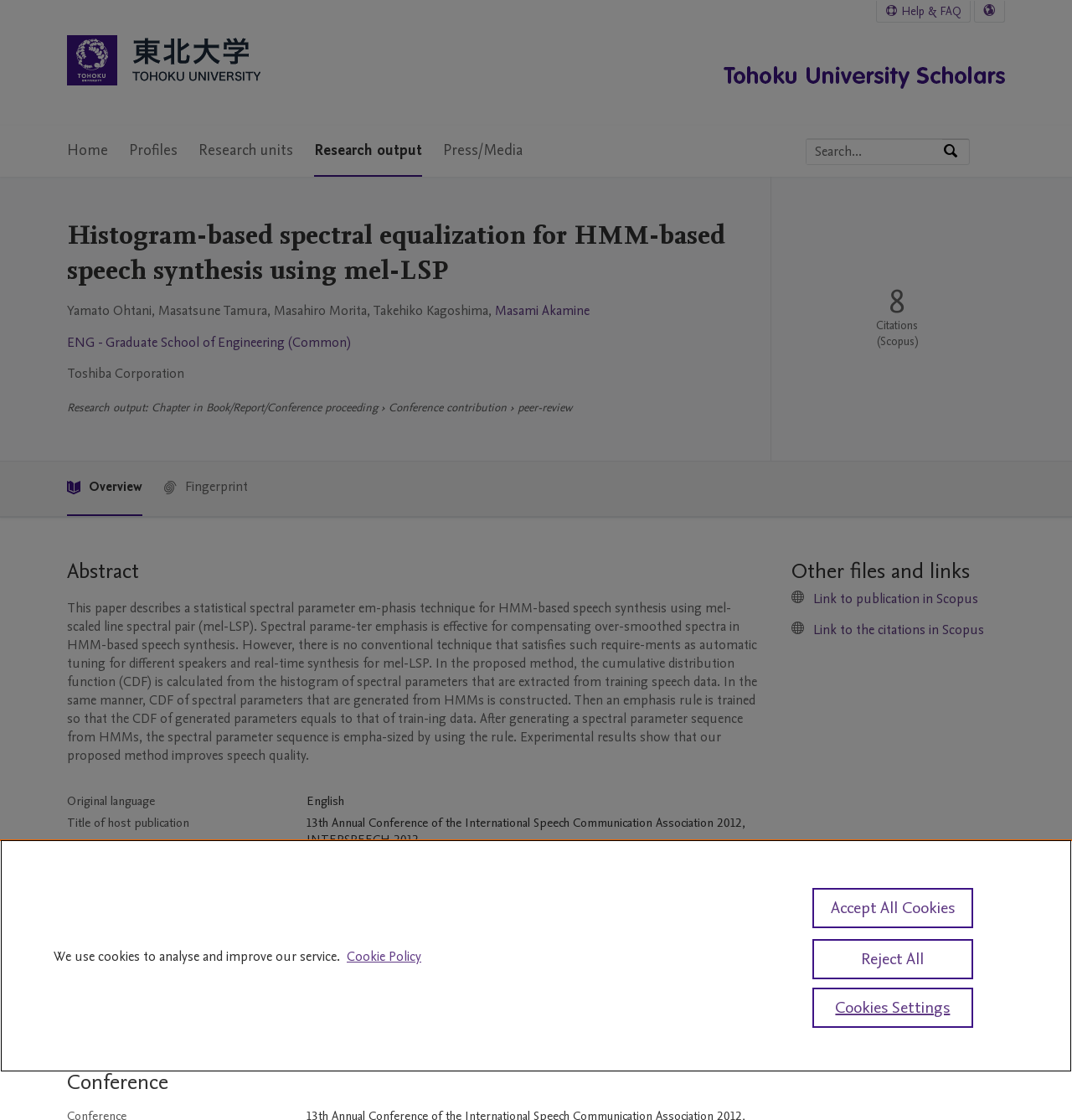From the webpage screenshot, predict the bounding box coordinates (top-left x, top-left y, bottom-right x, bottom-right y) for the UI element described here: A Writing Challenge

None